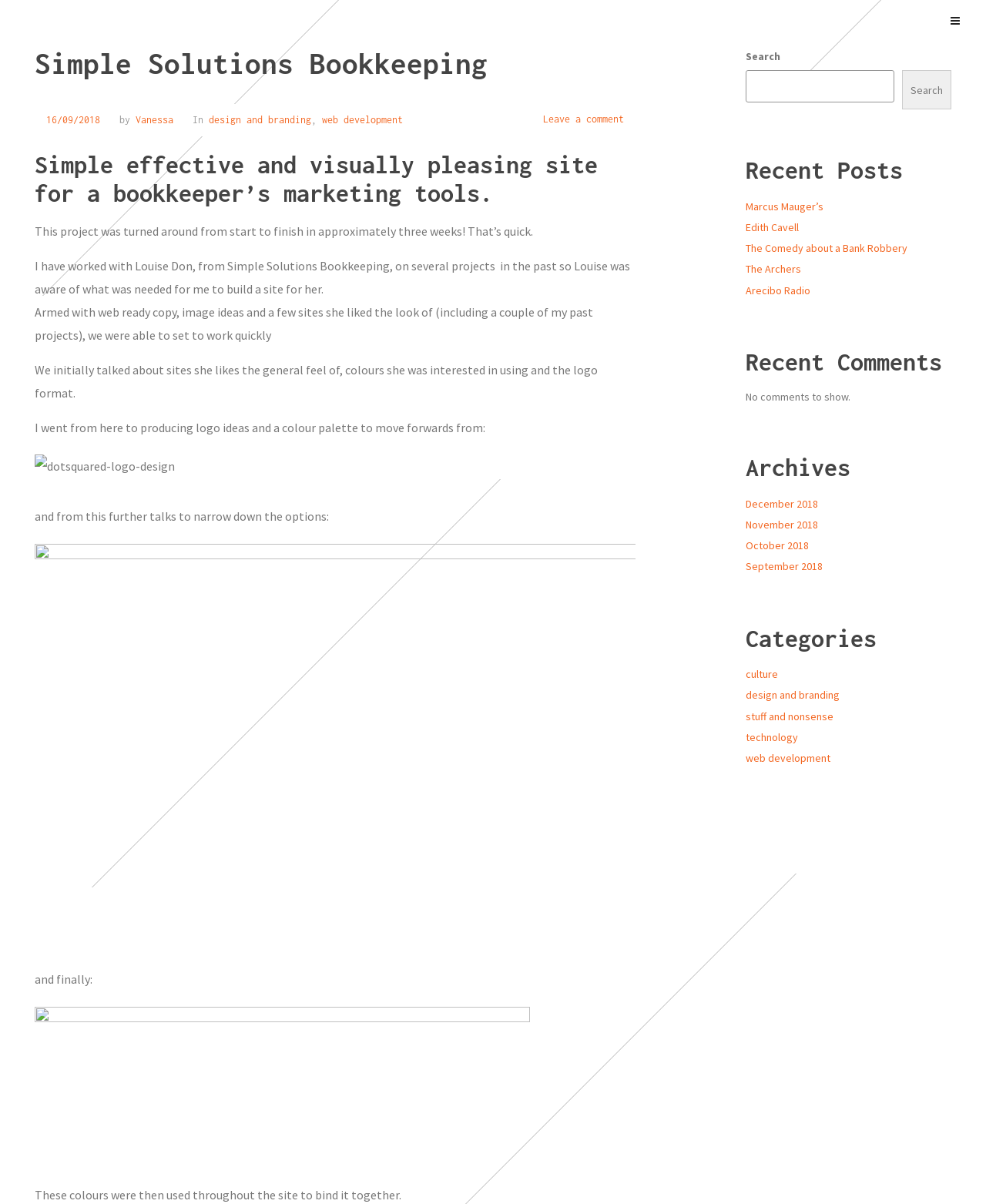Please find the bounding box coordinates (top-left x, top-left y, bottom-right x, bottom-right y) in the screenshot for the UI element described as follows: Vanessa

[0.138, 0.095, 0.176, 0.104]